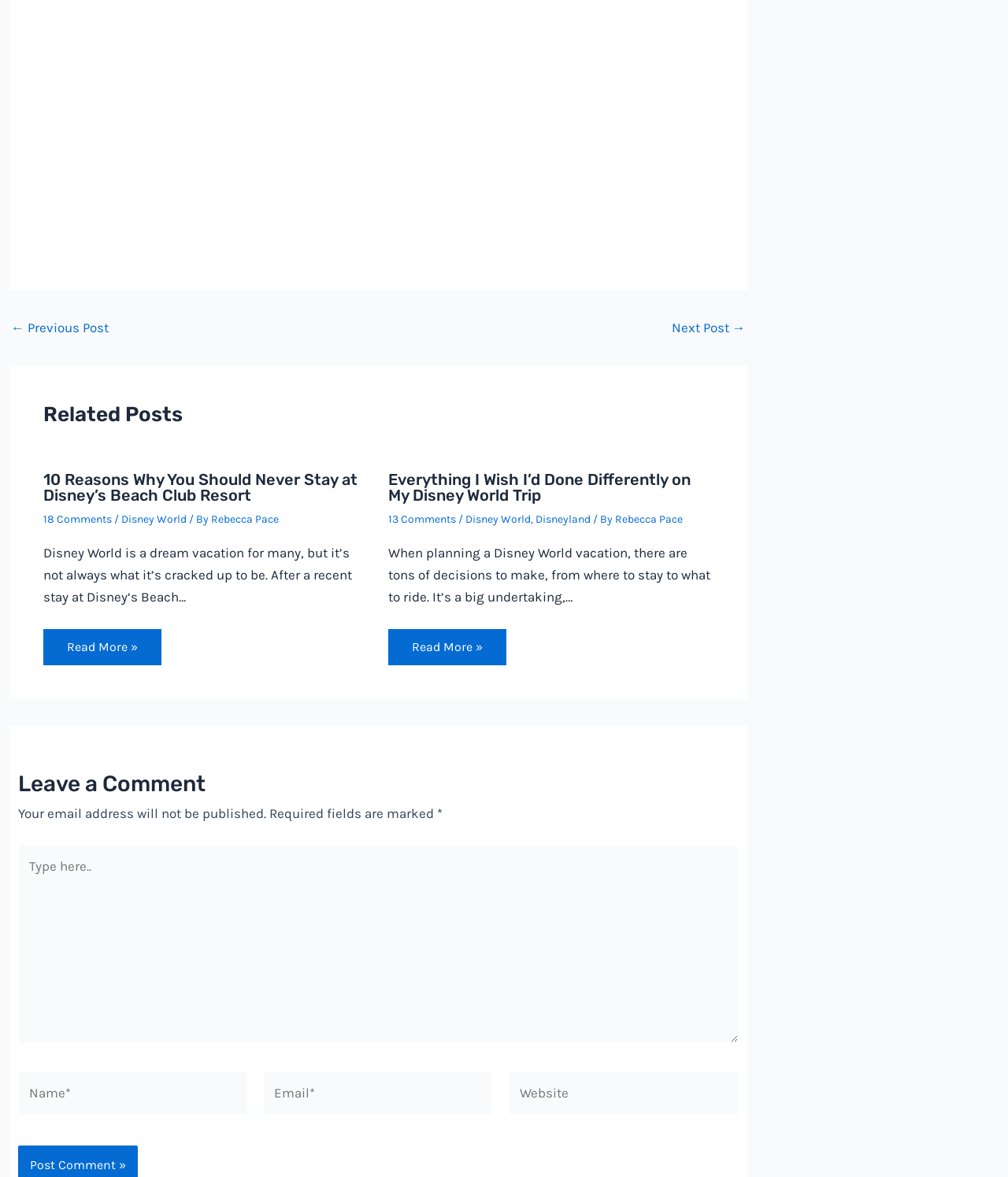Kindly determine the bounding box coordinates of the area that needs to be clicked to fulfill this instruction: "Type in the comment box".

[0.018, 0.734, 0.732, 0.903]